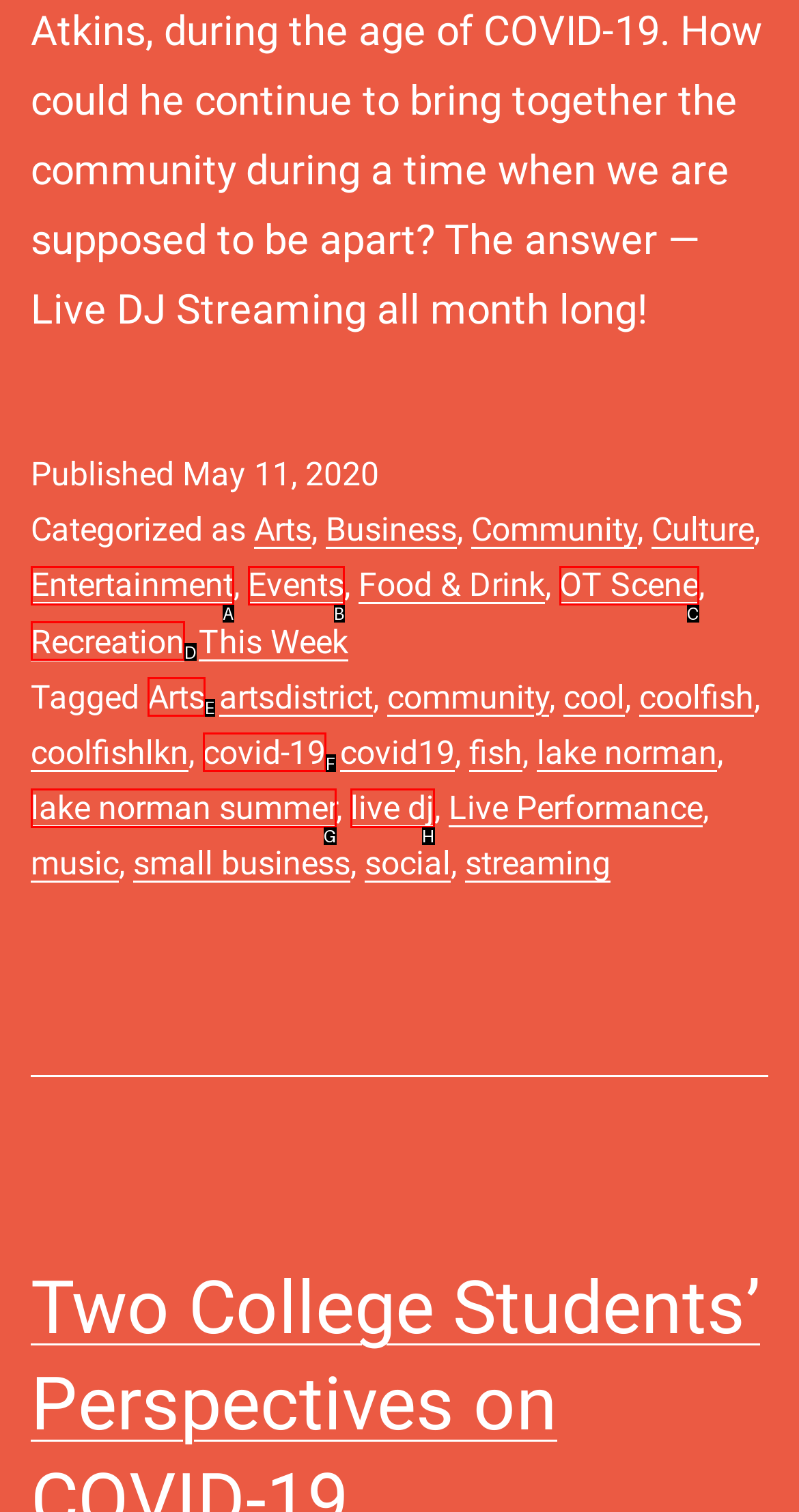Choose the HTML element that corresponds to the description: Recreation
Provide the answer by selecting the letter from the given choices.

D